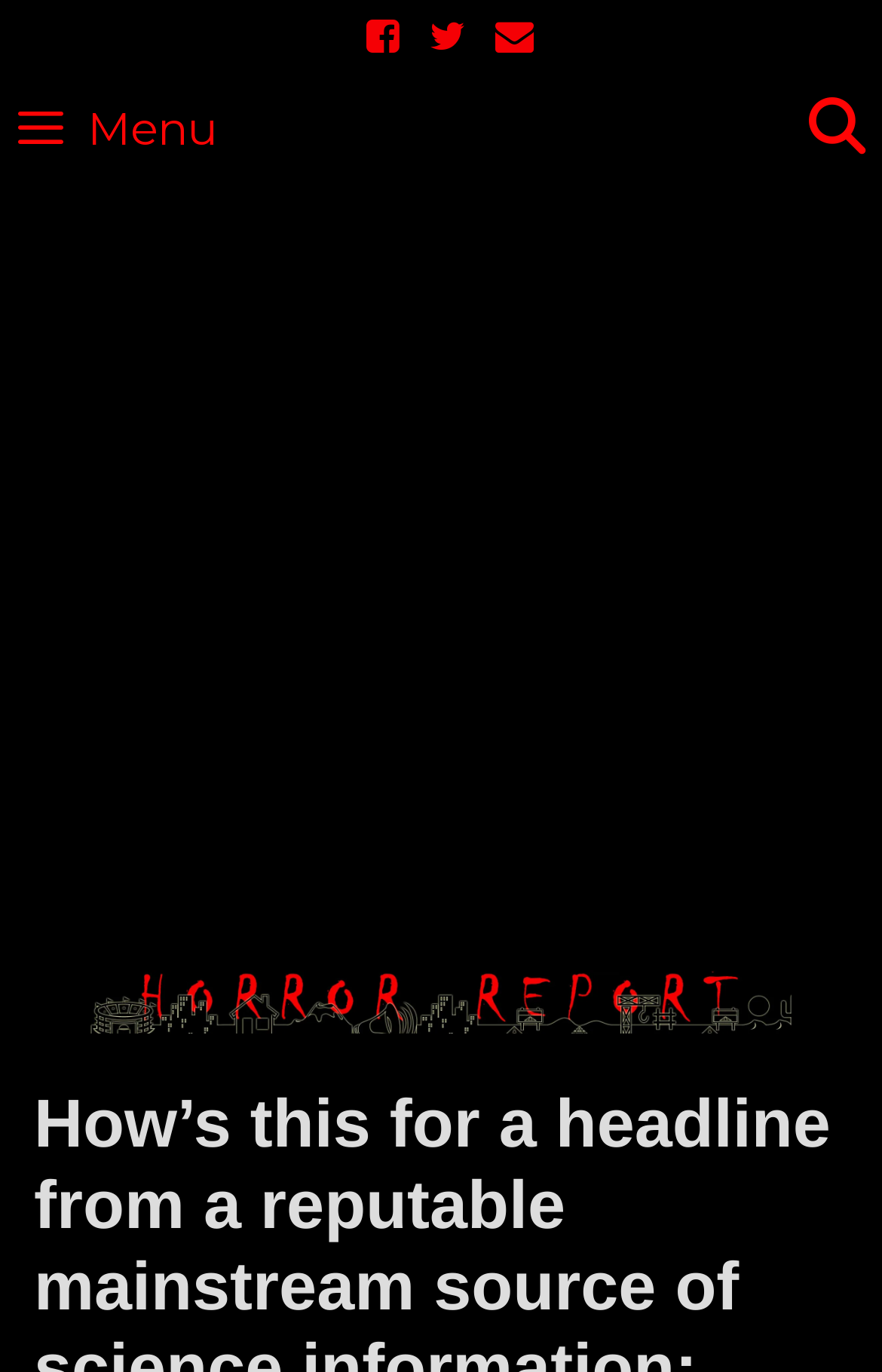What is the purpose of the button at the top left?
Give a one-word or short-phrase answer derived from the screenshot.

Menu